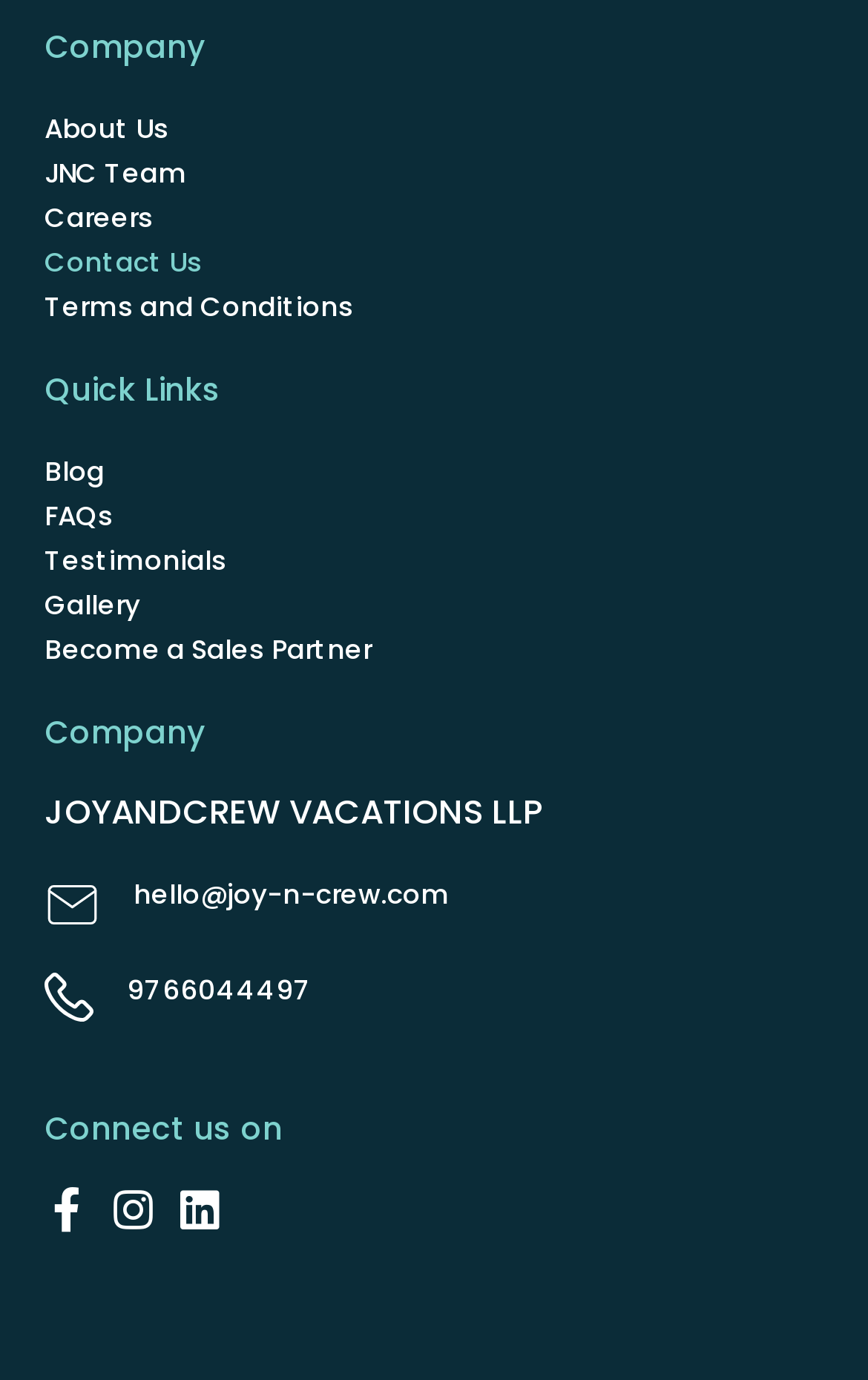Identify the bounding box coordinates of the region I need to click to complete this instruction: "Connect with us on Facebook".

[0.051, 0.861, 0.103, 0.893]